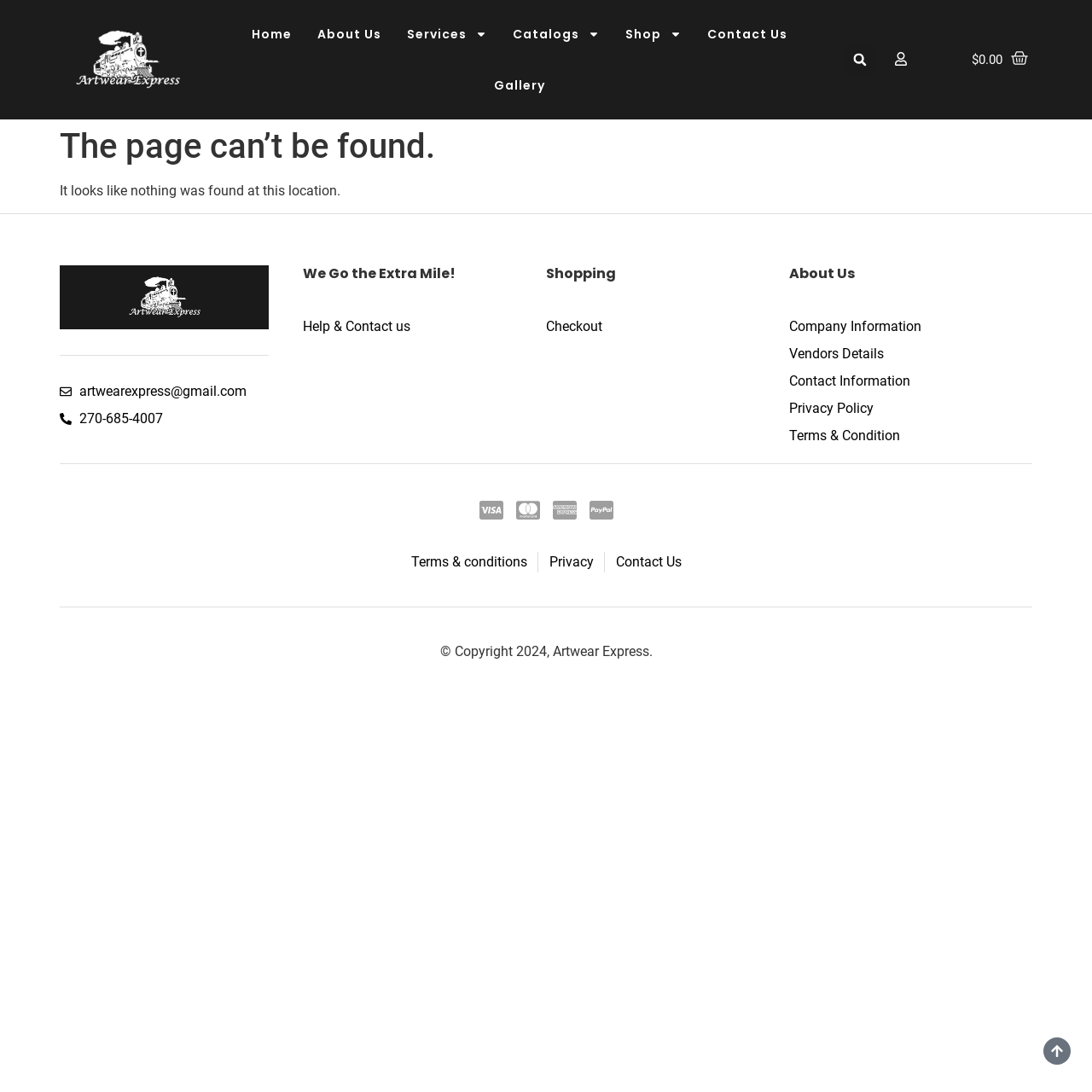Determine the heading of the webpage and extract its text content.

The page can’t be found.